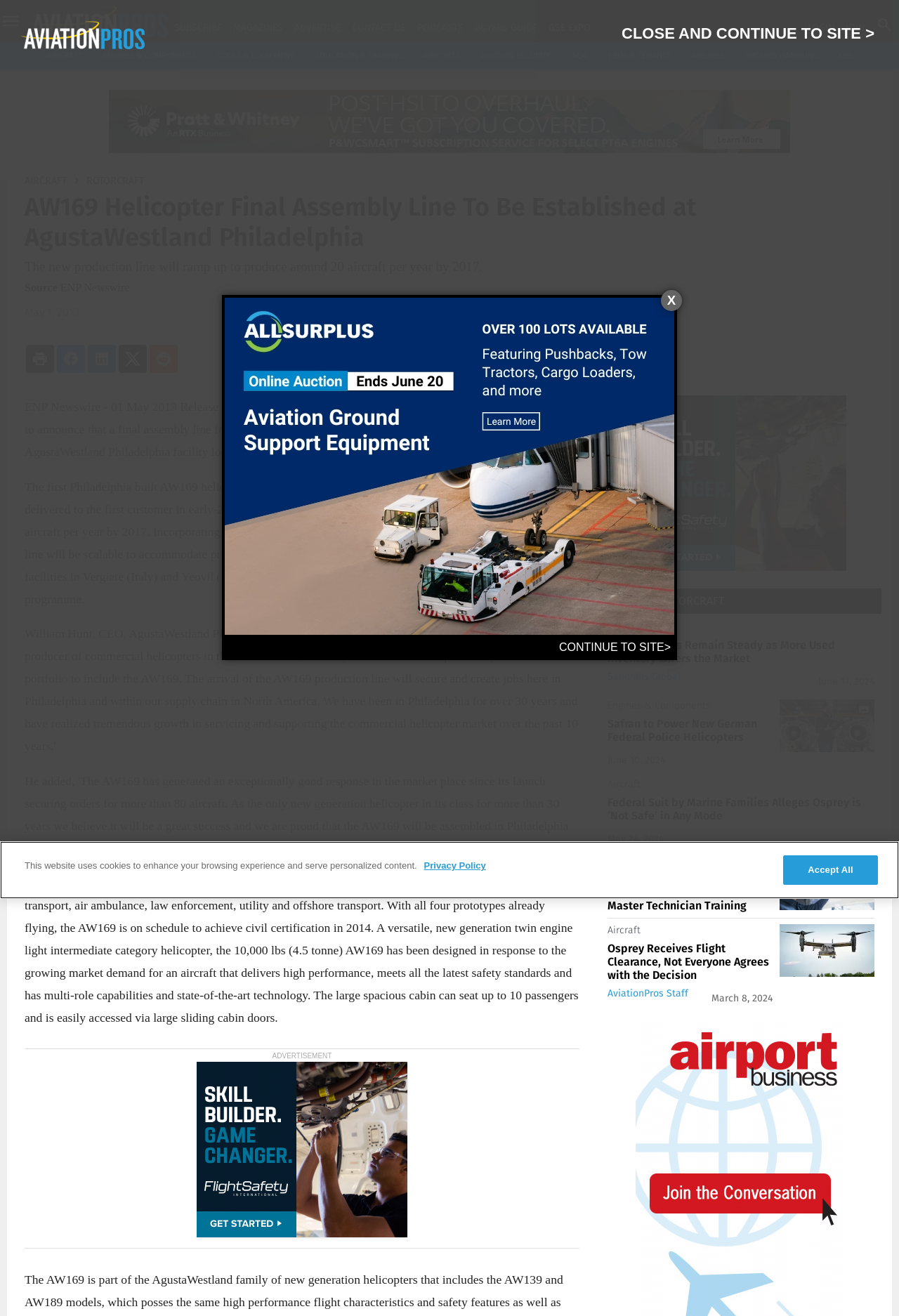Please locate the bounding box coordinates of the element that should be clicked to achieve the given instruction: "Read more about 'AW169 Helicopter Final Assembly Line To Be Established at AgustaWestland Philadelphia'".

[0.027, 0.146, 0.973, 0.192]